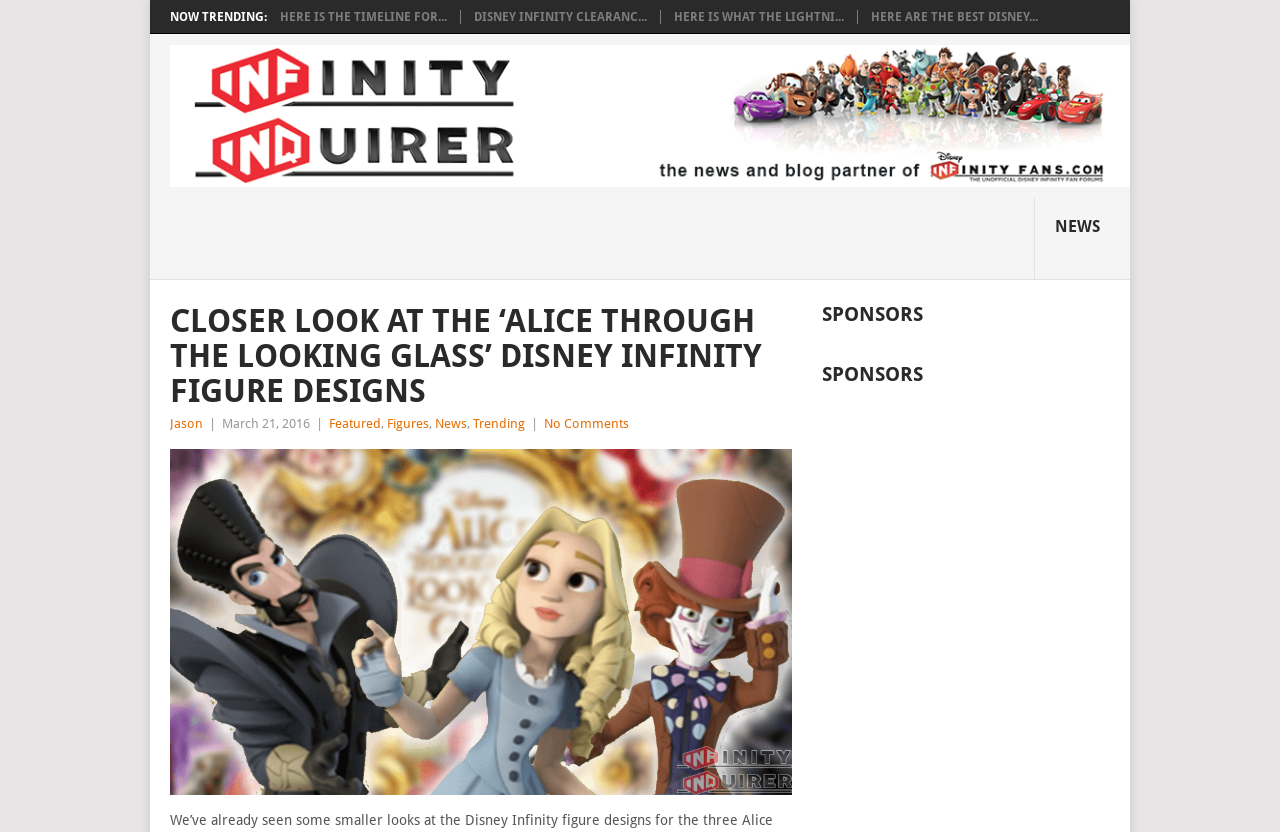Give a concise answer of one word or phrase to the question: 
Who is the author of the article?

Jason